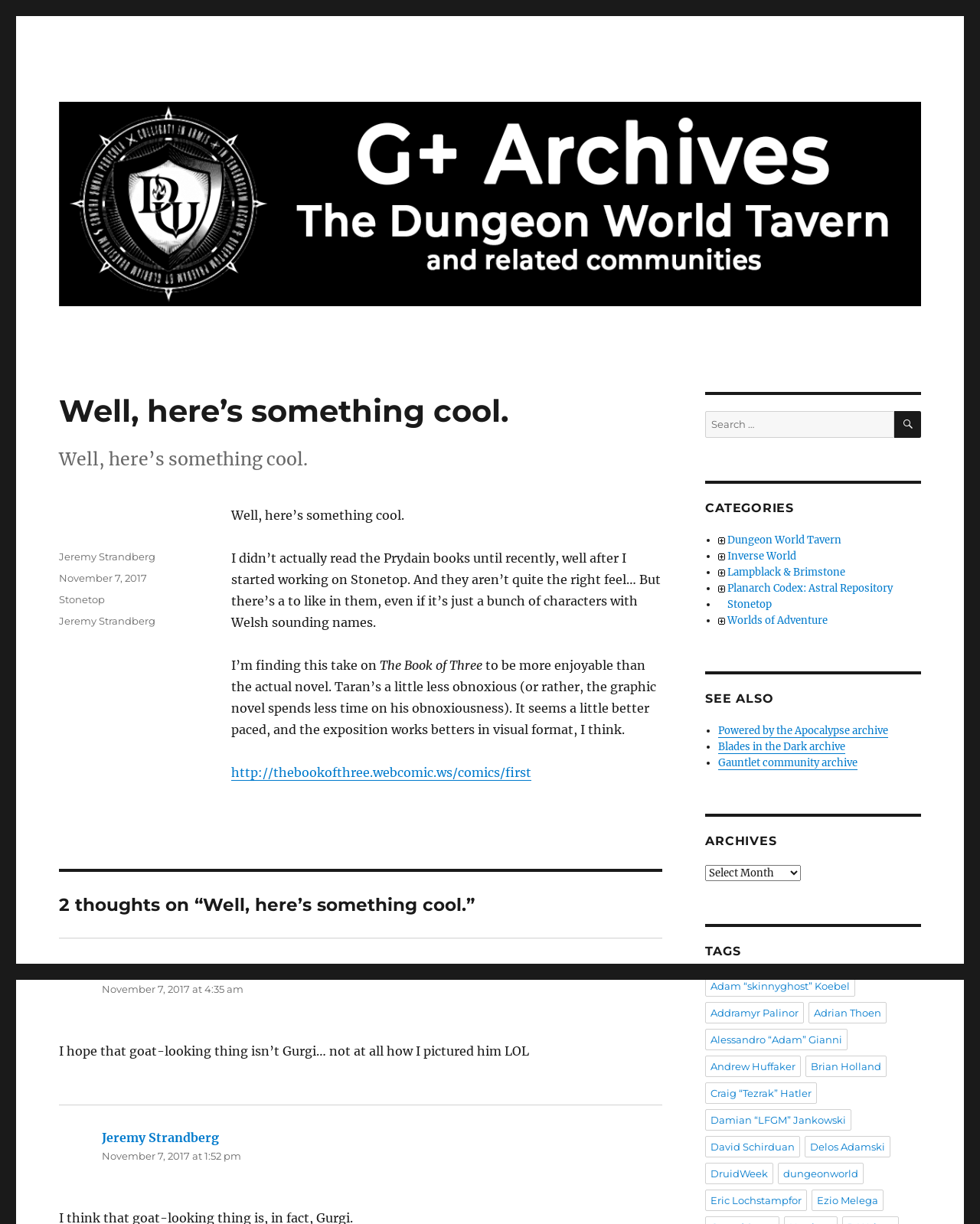Please locate the bounding box coordinates of the element that should be clicked to achieve the given instruction: "View the tags".

[0.72, 0.771, 0.94, 0.784]